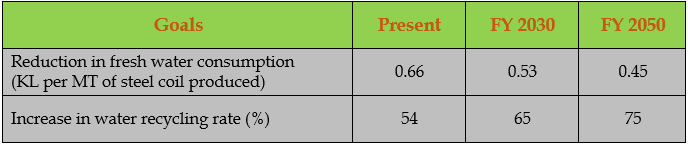Analyze the image and give a detailed response to the question:
What is the targeted water recycling rate by FY 2050?

The answer can be found in the second row of the table, which highlights the goal of increasing the water recycling rate. The targeted rate by FY 2050 is 75%.